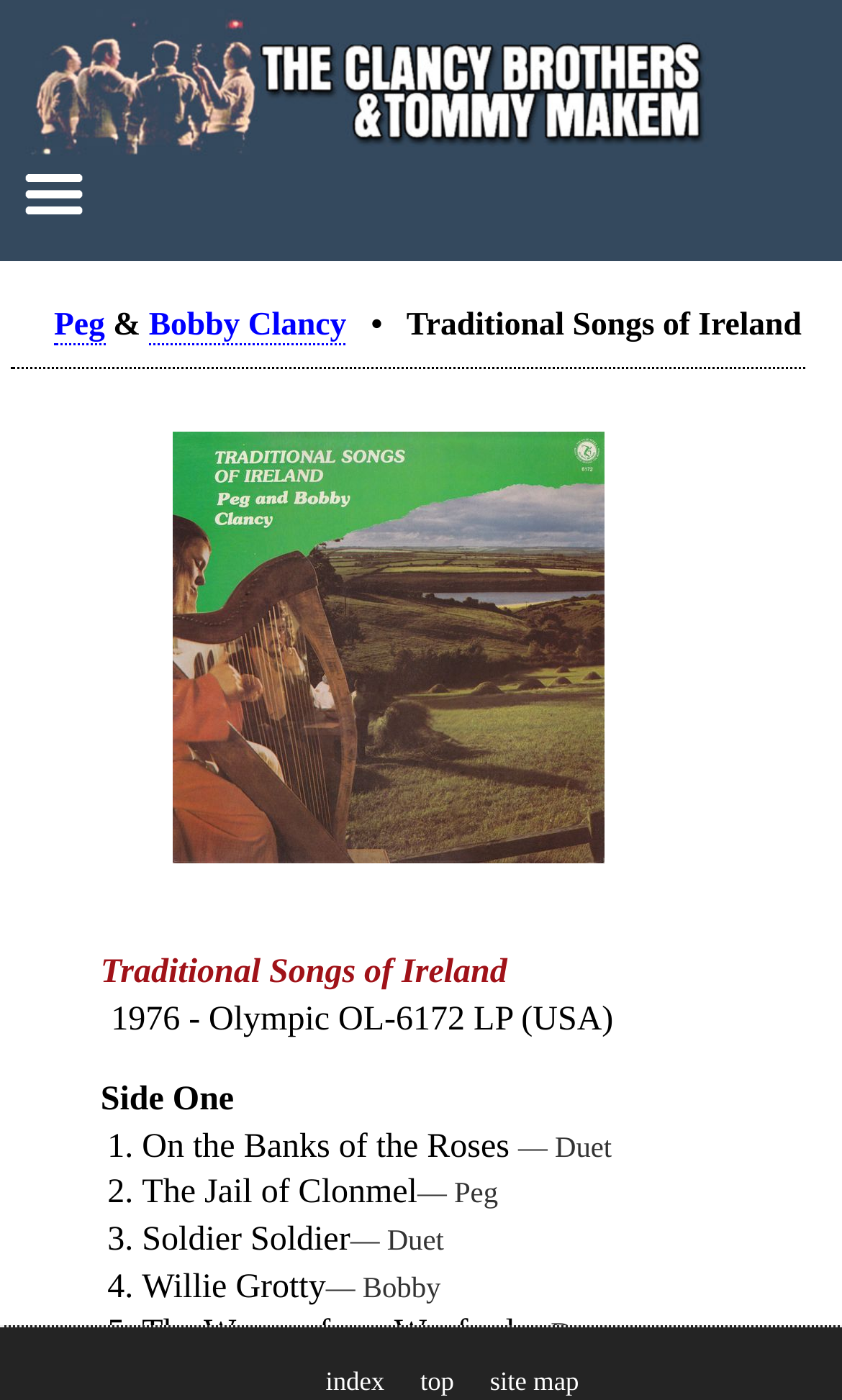Respond to the following question with a brief word or phrase:
Who is the artist of the track 'The Jail of Clonmel'?

Peg